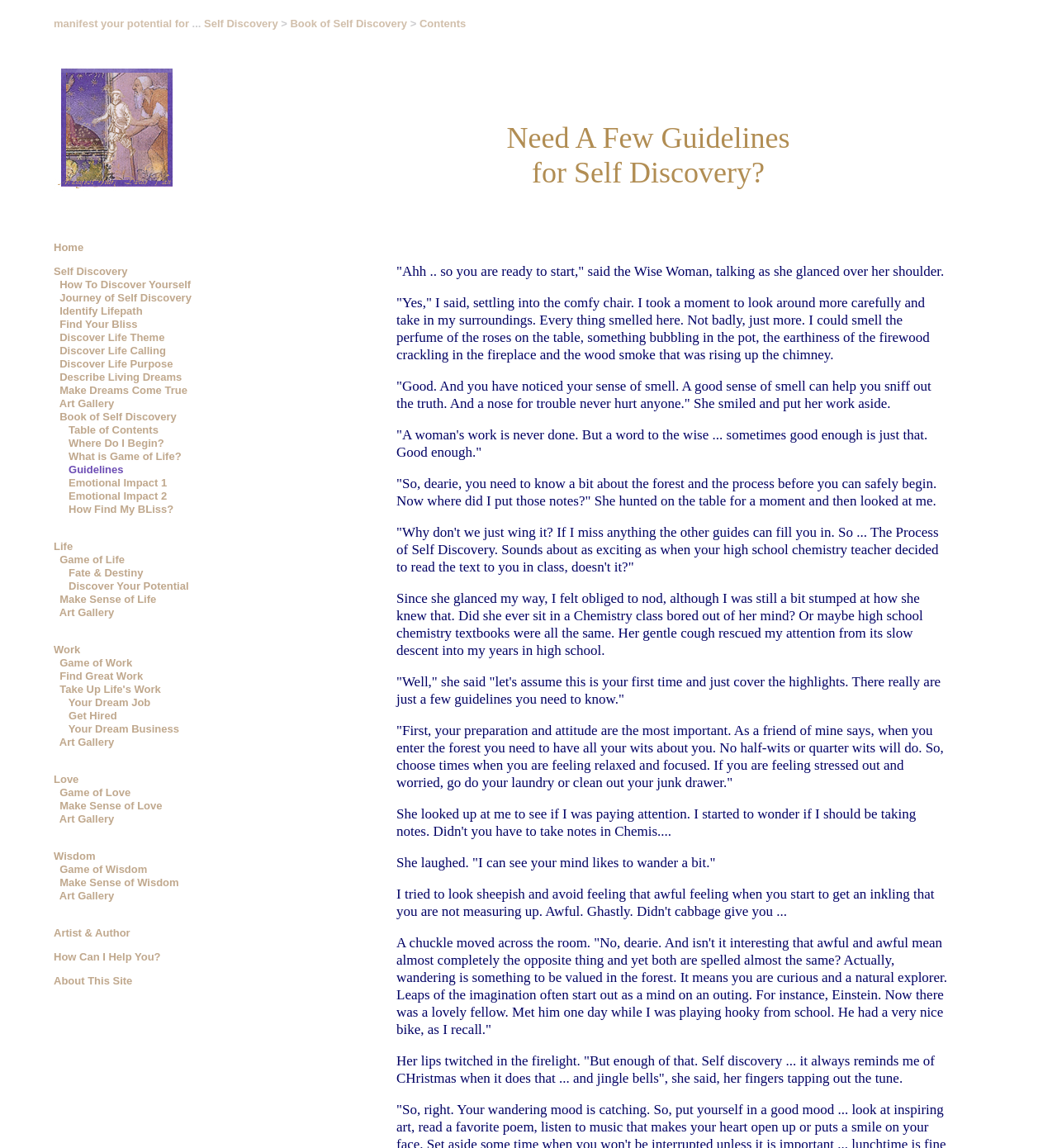What is the purpose of the forest in self discovery?
Refer to the image and provide a thorough answer to the question.

According to the conversation between the Wise Woman and the person, the forest is used to find the truth, as the Wise Woman says 'a good sense of smell can help you sniff out the truth'.